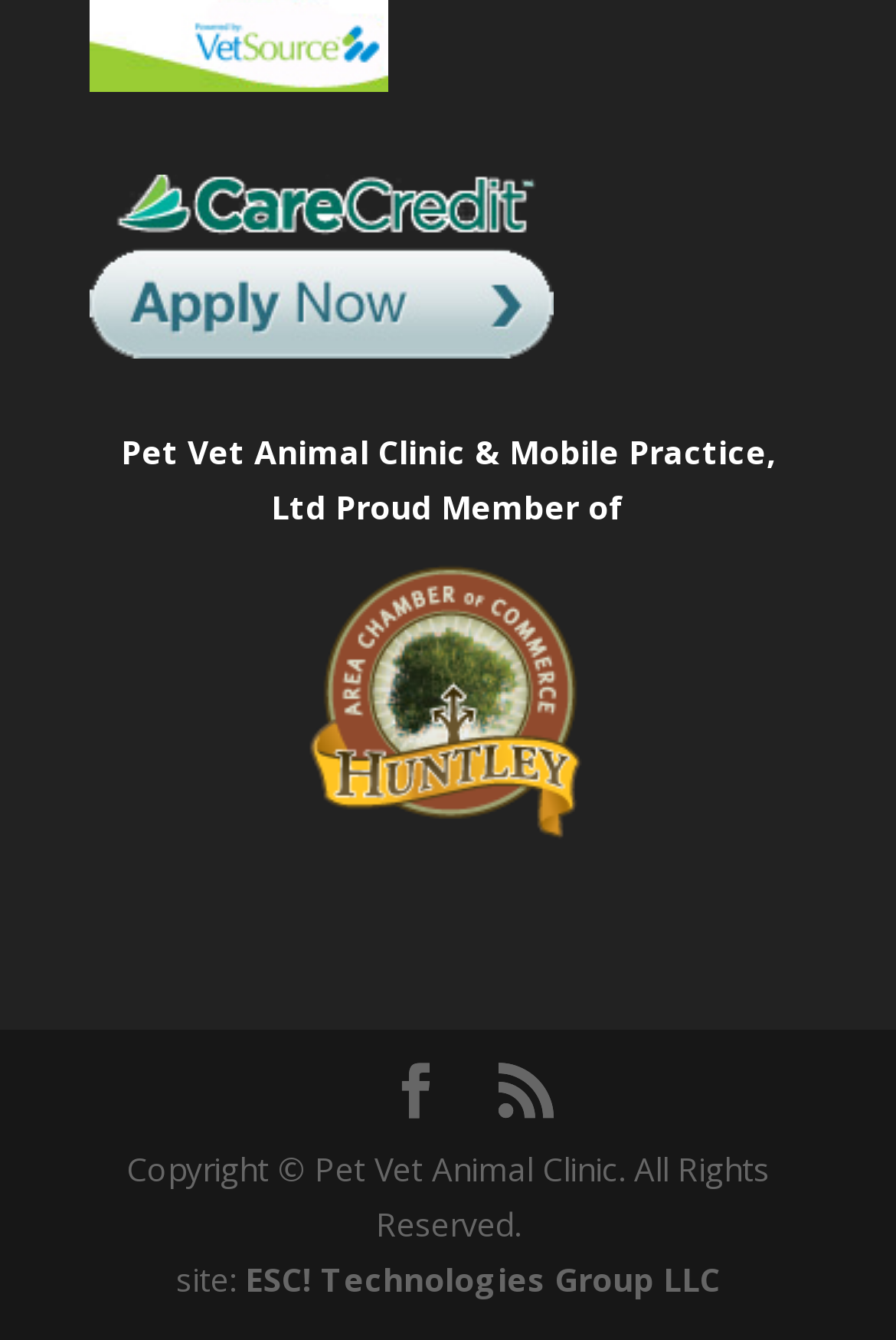Find the bounding box coordinates for the UI element that matches this description: "ESC! Technologies Group LLC".

[0.273, 0.937, 0.804, 0.97]